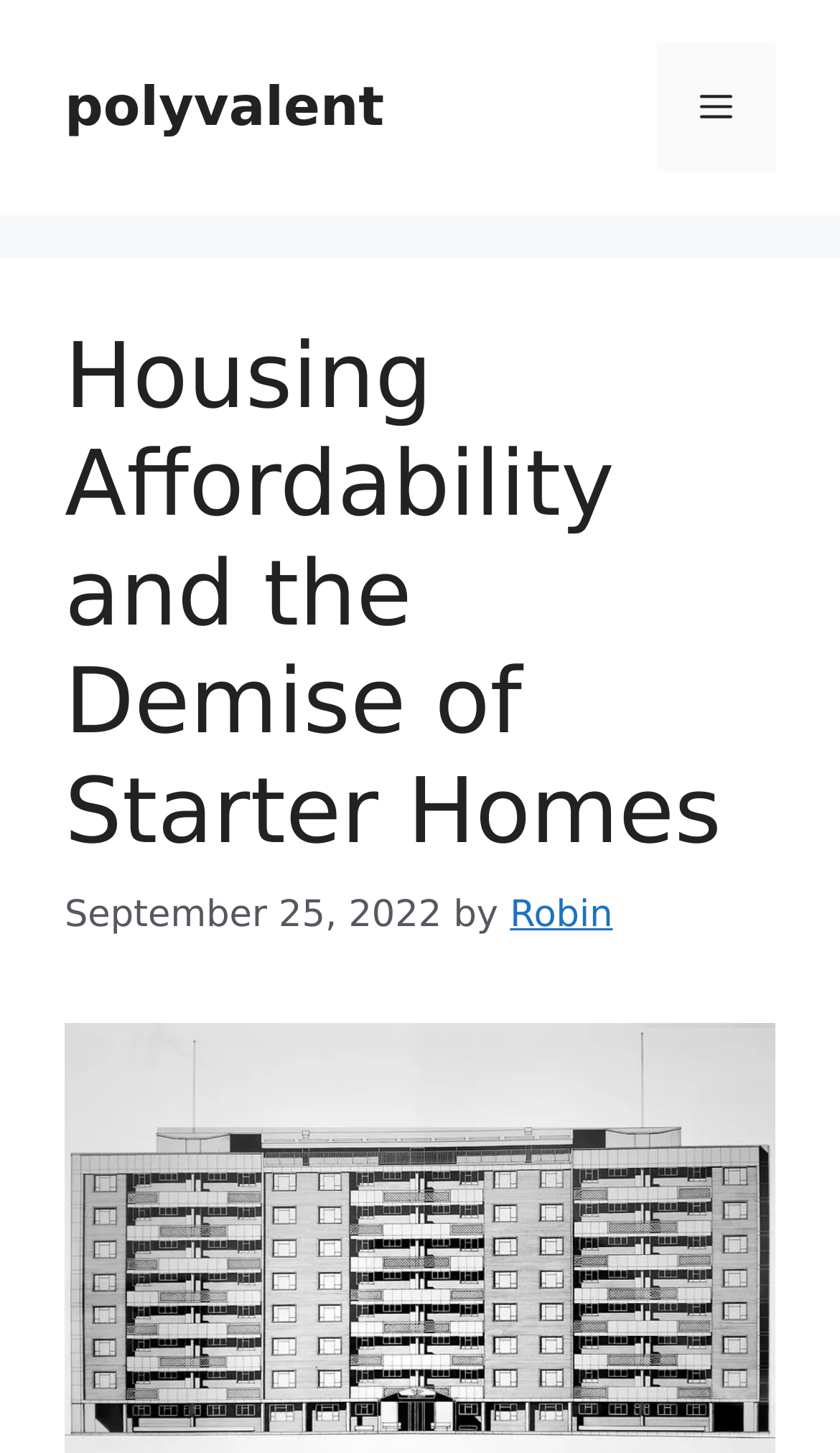From the image, can you give a detailed response to the question below:
What is the purpose of the button with the text 'Menu'?

I inferred the purpose of the button by looking at its properties, specifically the 'expanded' property which is set to False, and the 'controls' property which is set to 'primary-menu'. This suggests that the button is used to toggle the menu.